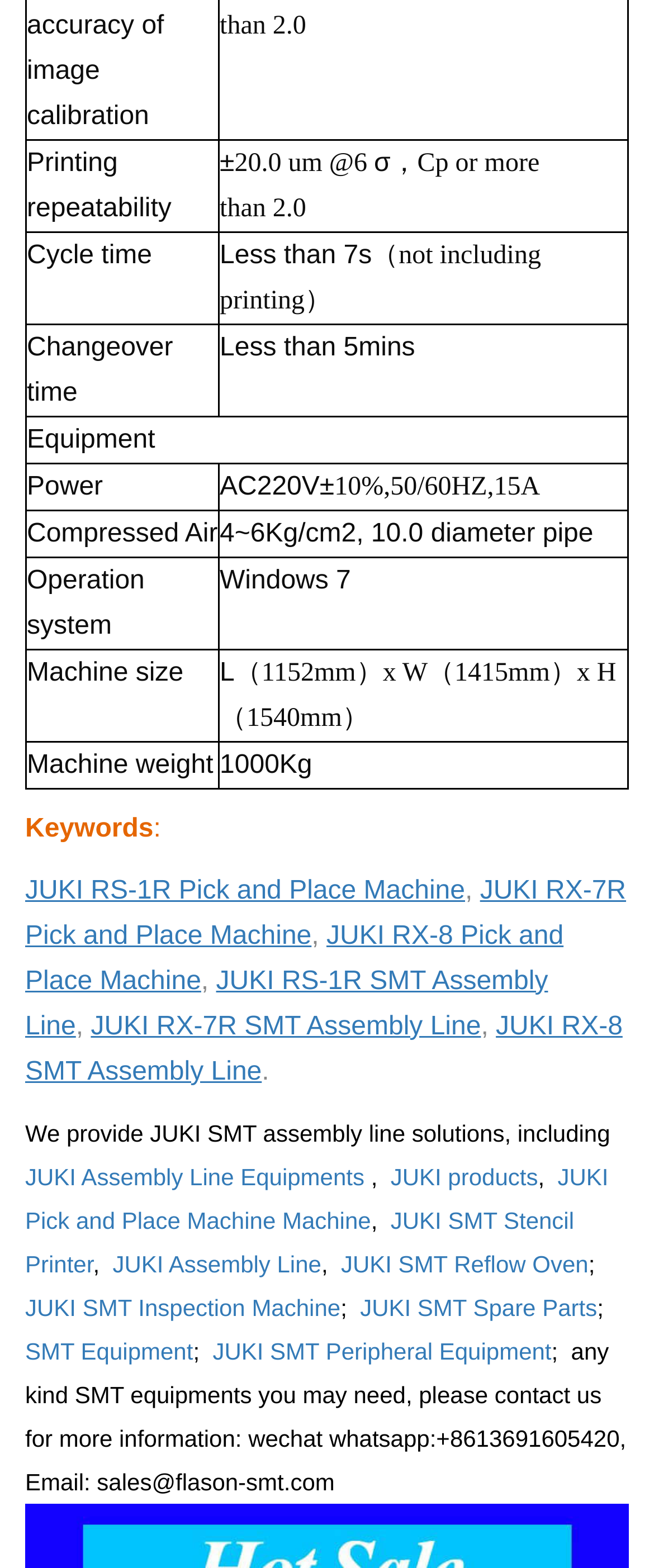Please give a succinct answer using a single word or phrase:
What is the weight of the machine?

1000Kg